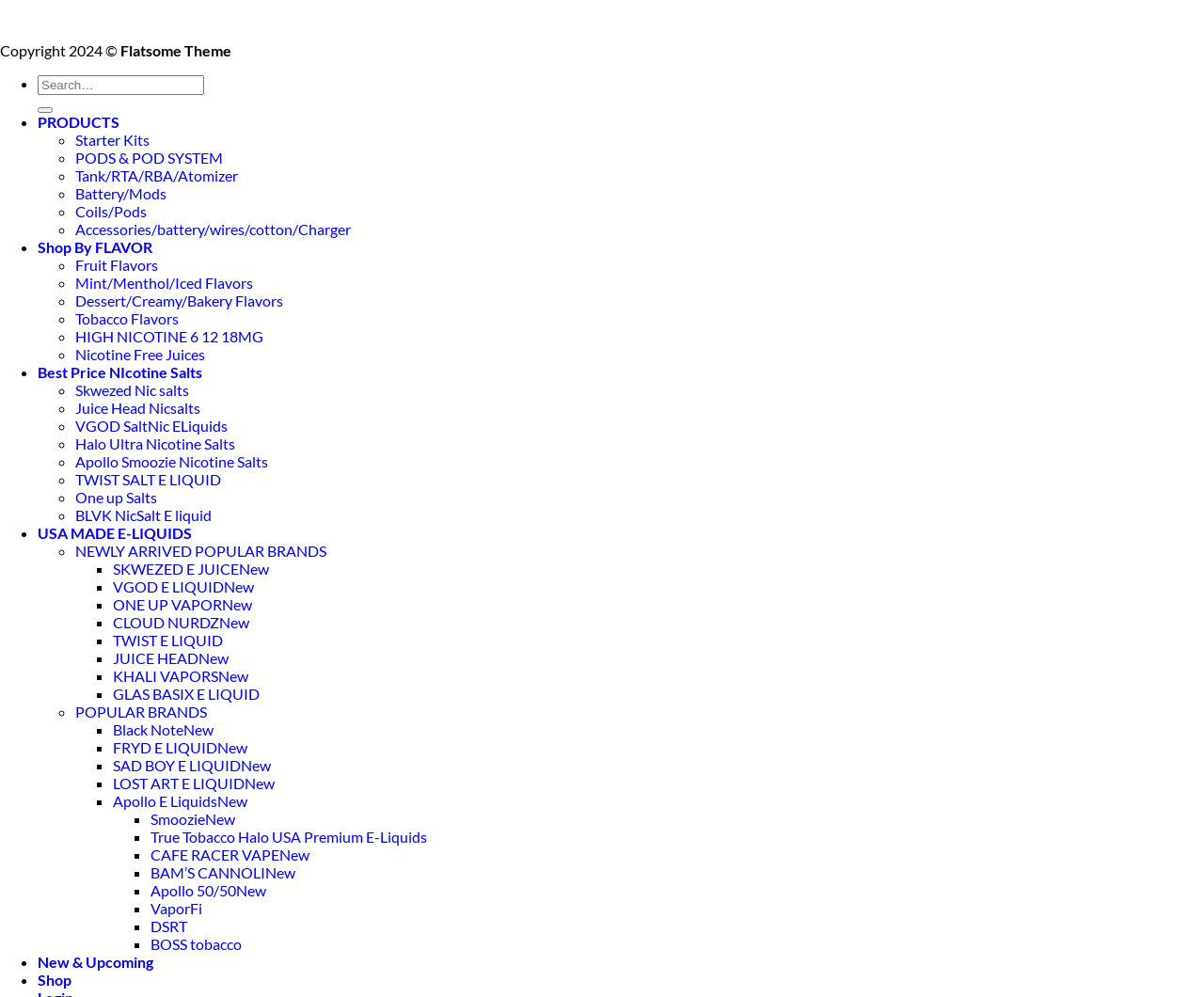Locate the bounding box for the described UI element: "Tank/RTA/RBA/Atomizer". Ensure the coordinates are four float numbers between 0 and 1, formatted as [left, top, right, bottom].

[0.062, 0.167, 0.198, 0.185]